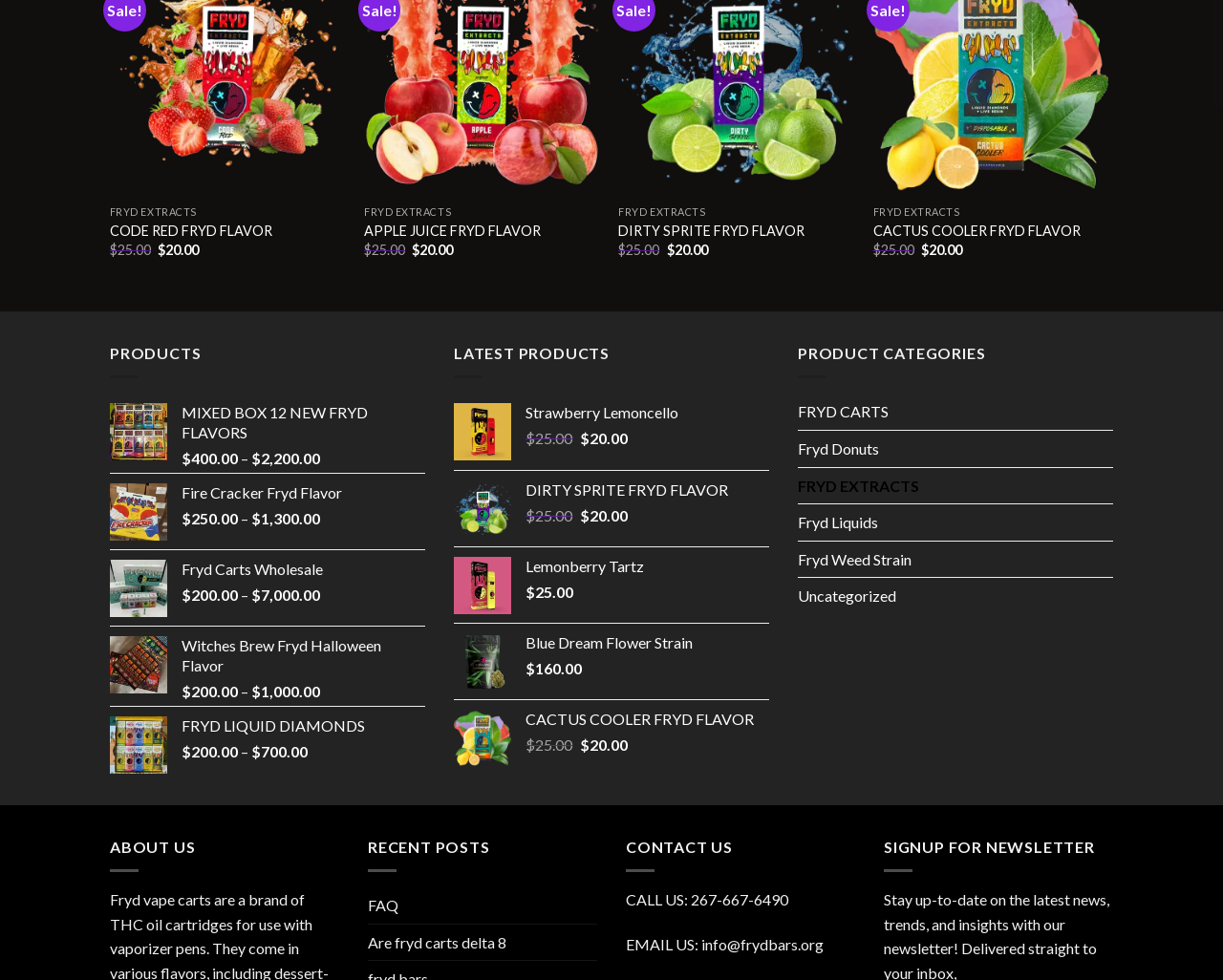Please identify the bounding box coordinates of the clickable region that I should interact with to perform the following instruction: "Explore FRYD CART MIXED BOX 12 NEW FRYD FLAVORS". The coordinates should be expressed as four float numbers between 0 and 1, i.e., [left, top, right, bottom].

[0.148, 0.412, 0.348, 0.452]